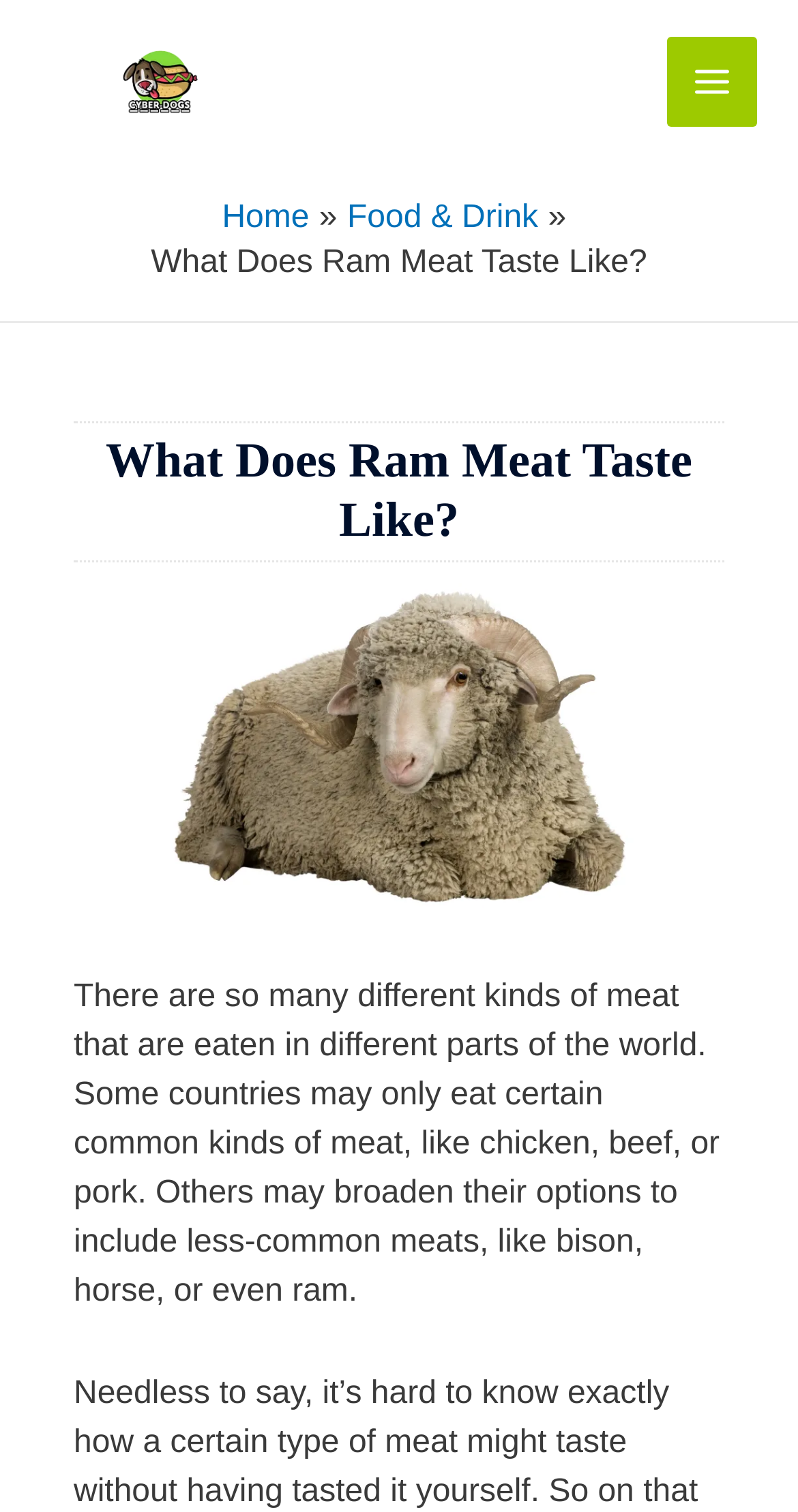Based on the element description Food & Drink, identify the bounding box coordinates for the UI element. The coordinates should be in the format (top-left x, top-left y, bottom-right x, bottom-right y) and within the 0 to 1 range.

[0.435, 0.133, 0.674, 0.156]